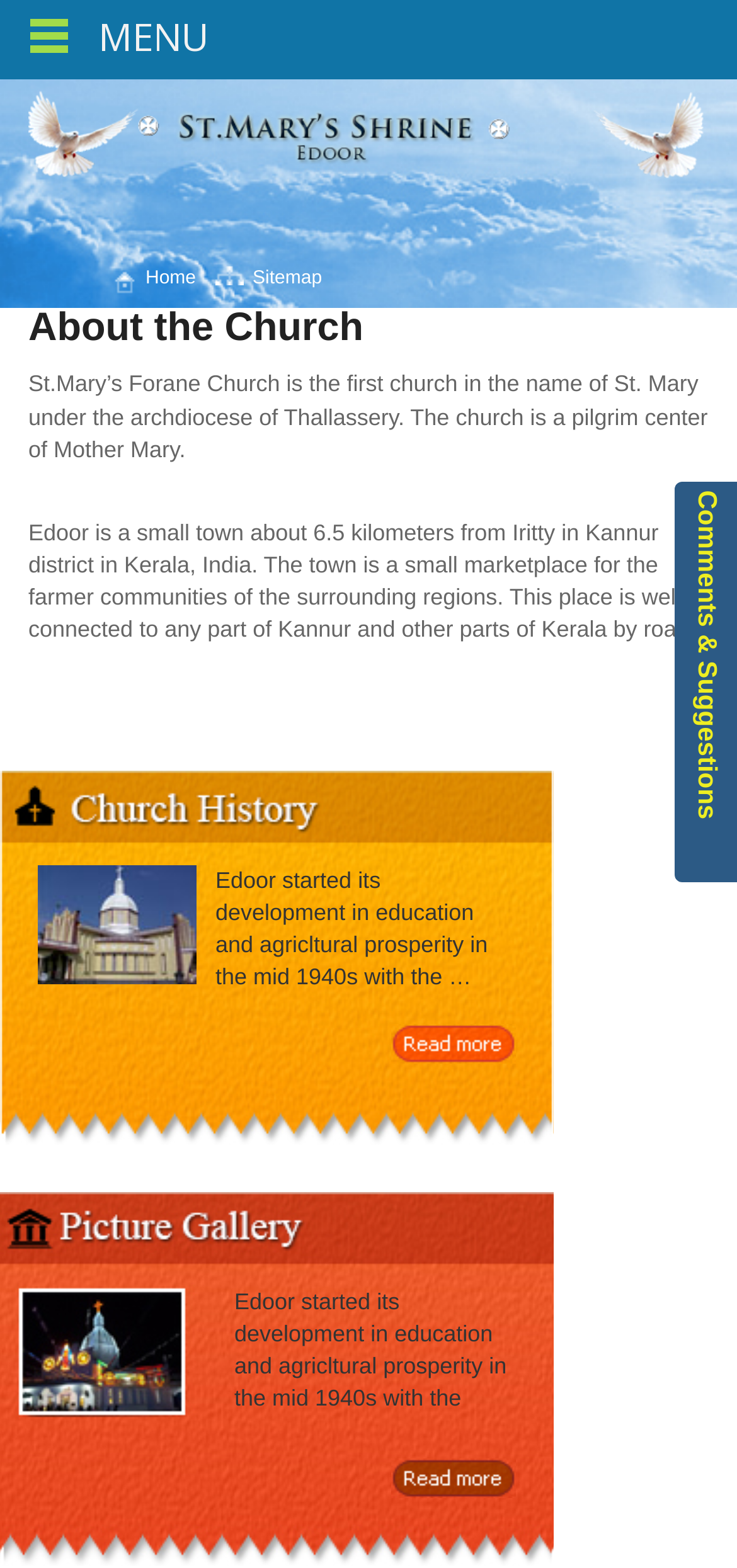Analyze and describe the webpage in a detailed narrative.

The webpage is about St. Mary's Church Edoor, with a prominent link to the church's name at the top left corner, accompanied by an image. Below this, there is a row of navigation links, including "Home" and "Sitemap", each accompanied by an image. 

The main content of the page is an article that starts with a heading "About the Church" at the top left. The article describes St. Mary's Forane Church, stating that it is the first church in the name of St. Mary under the archdiocese of Thallassery and a pilgrim center of Mother Mary. 

Below this, there is a paragraph of text that provides information about Edoor, a small town in Kerala, India, describing its location and its development in education and agricultural prosperity. 

To the right of this text, there is an image. Further down, there is another block of text that continues the description of Edoor's development, followed by a link with an accompanying image. 

There is another instance of the same text and link below, with a slight variation in the bounding box coordinates. 

At the bottom right corner, there is a section labeled "Comments & Suggestions". Above this, at the top right corner, there is a small text "MENU".